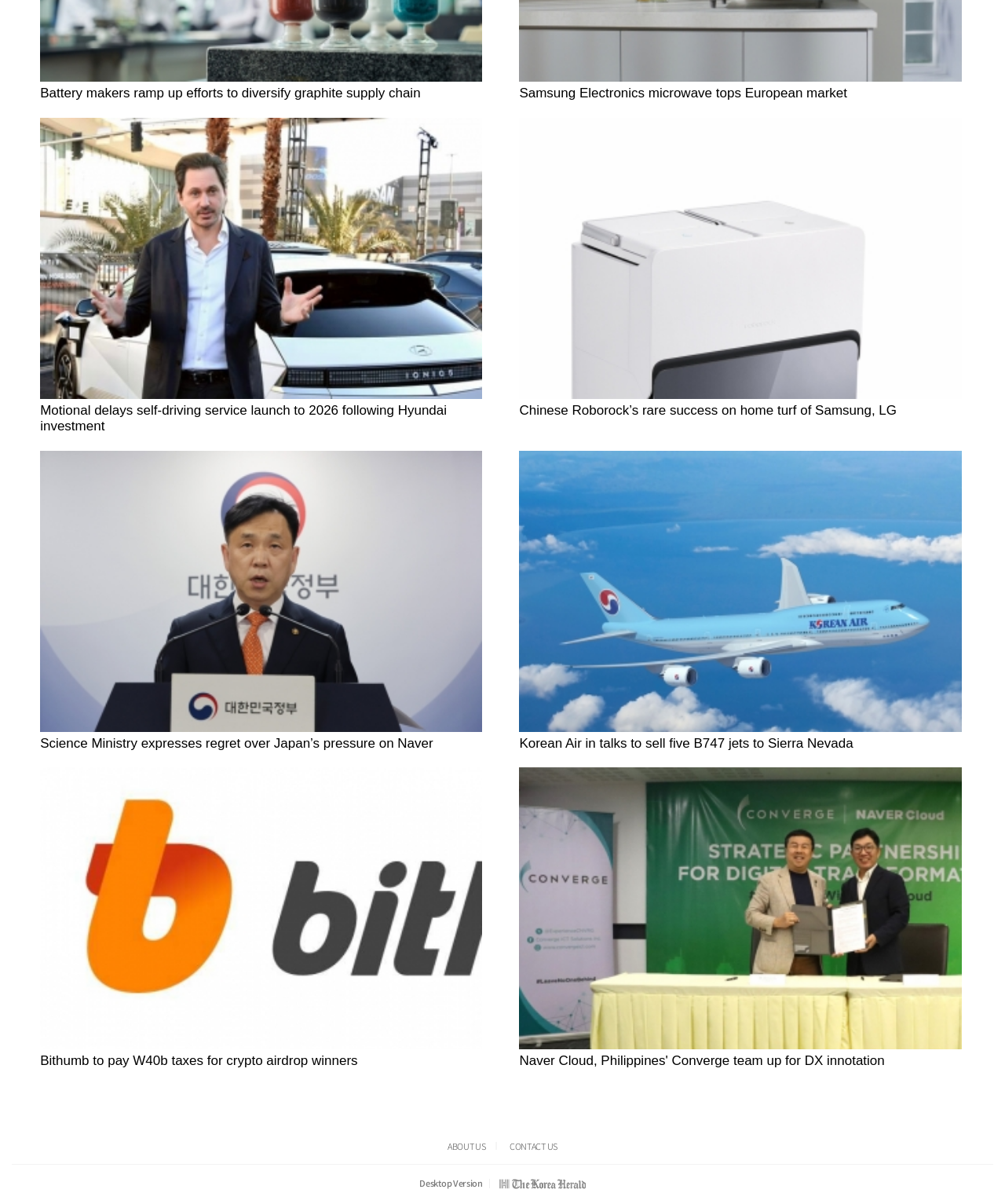Using the details from the image, please elaborate on the following question: What is the name of the cloud service partnering with Converge?

The link text 'Naver Cloud, Philippines' Converge team up for DX innotation' suggests that Naver Cloud is the cloud service partnering with Converge.